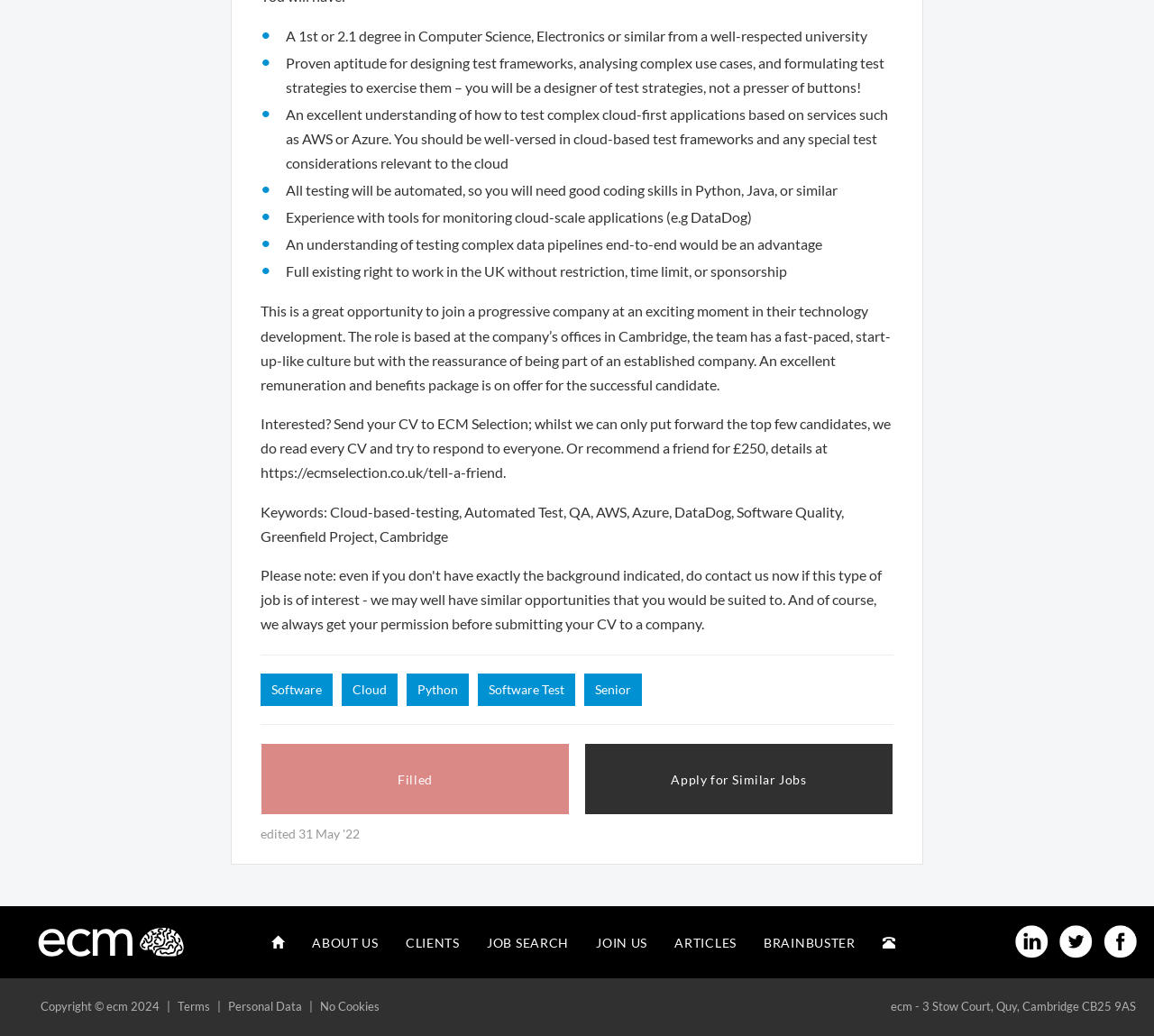Identify and provide the bounding box coordinates of the UI element described: "Cloud". The coordinates should be formatted as [left, top, right, bottom], with each number being a float between 0 and 1.

[0.296, 0.65, 0.345, 0.681]